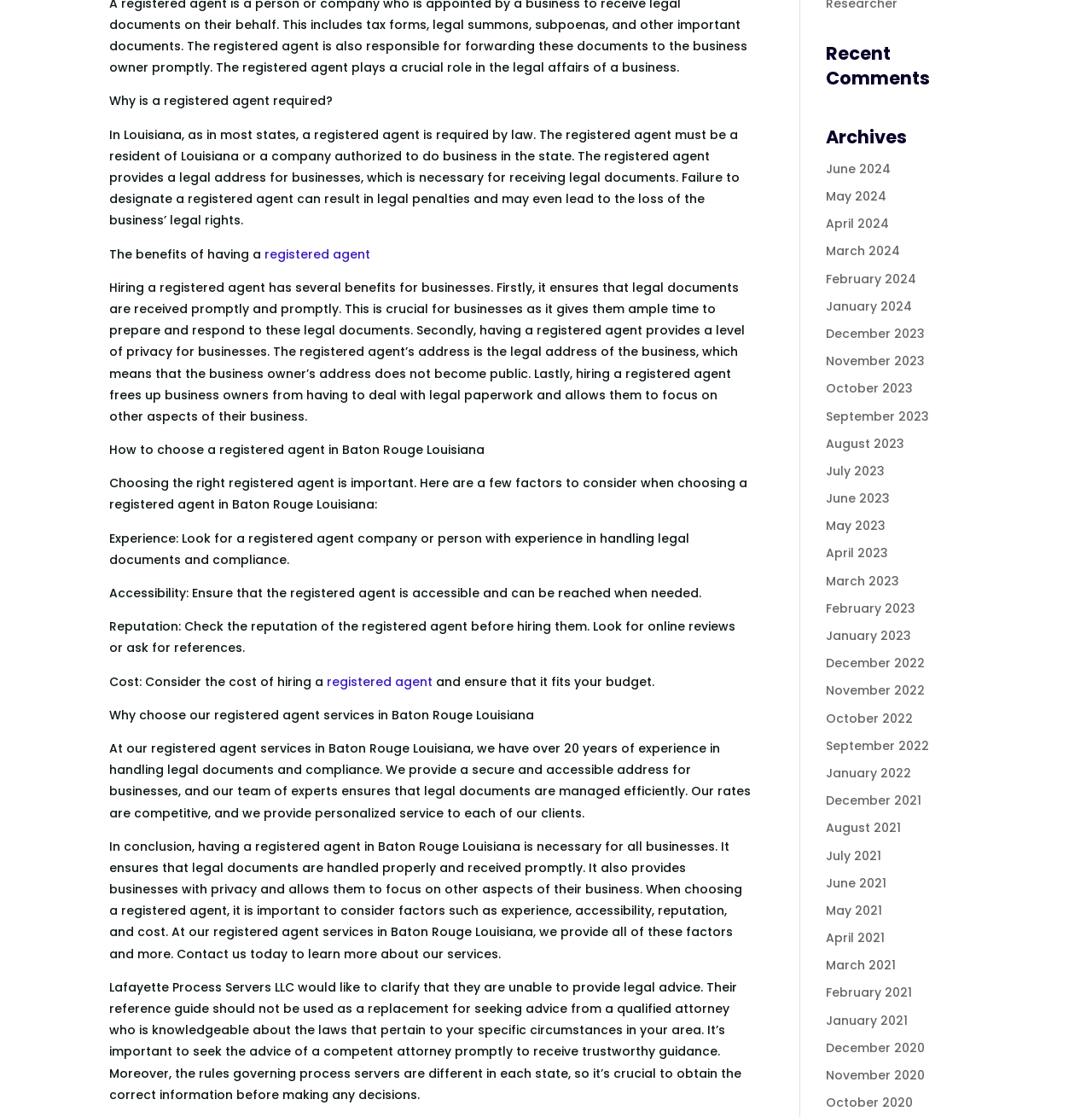Locate the bounding box of the user interface element based on this description: "December 2020".

[0.756, 0.93, 0.847, 0.946]